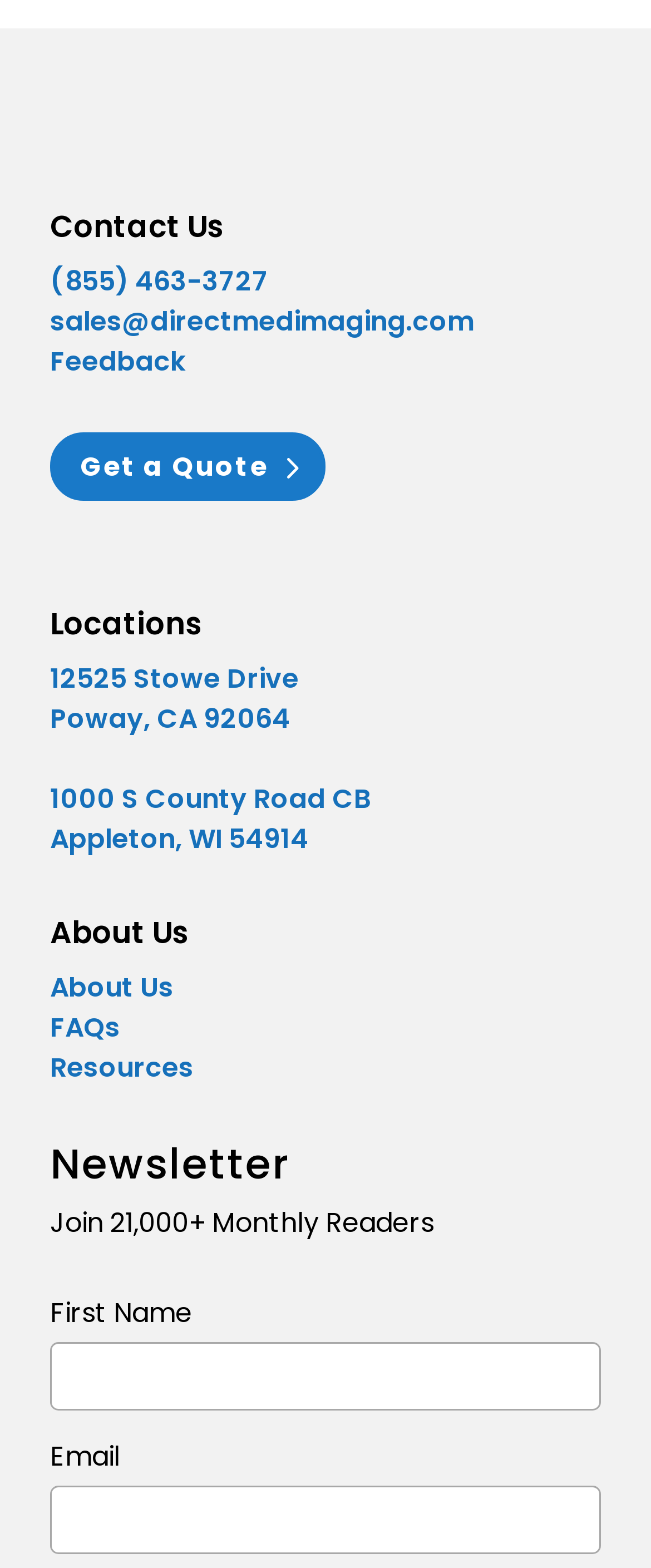Identify the bounding box for the described UI element. Provide the coordinates in (top-left x, top-left y, bottom-right x, bottom-right y) format with values ranging from 0 to 1: Difference Between Smokie And Sausage

None